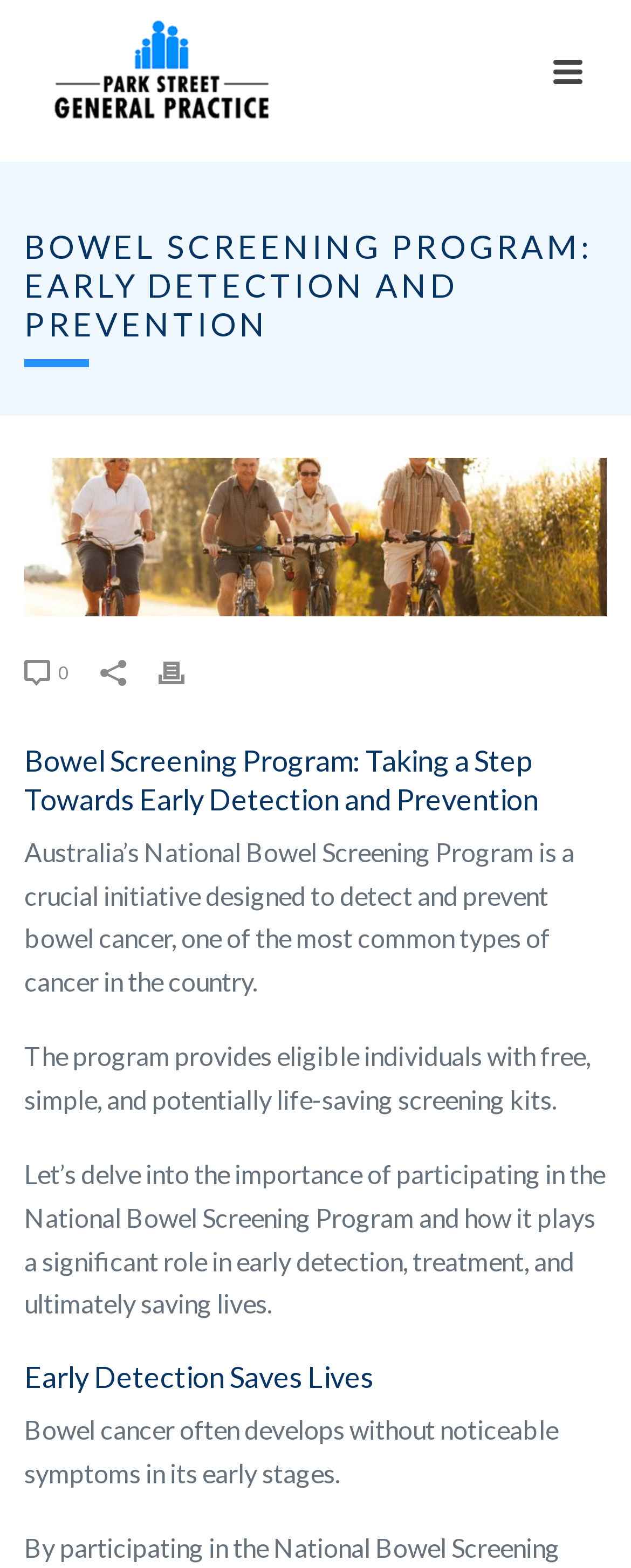Extract the top-level heading from the webpage and provide its text.

BOWEL SCREENING PROGRAM: EARLY DETECTION AND PREVENTION